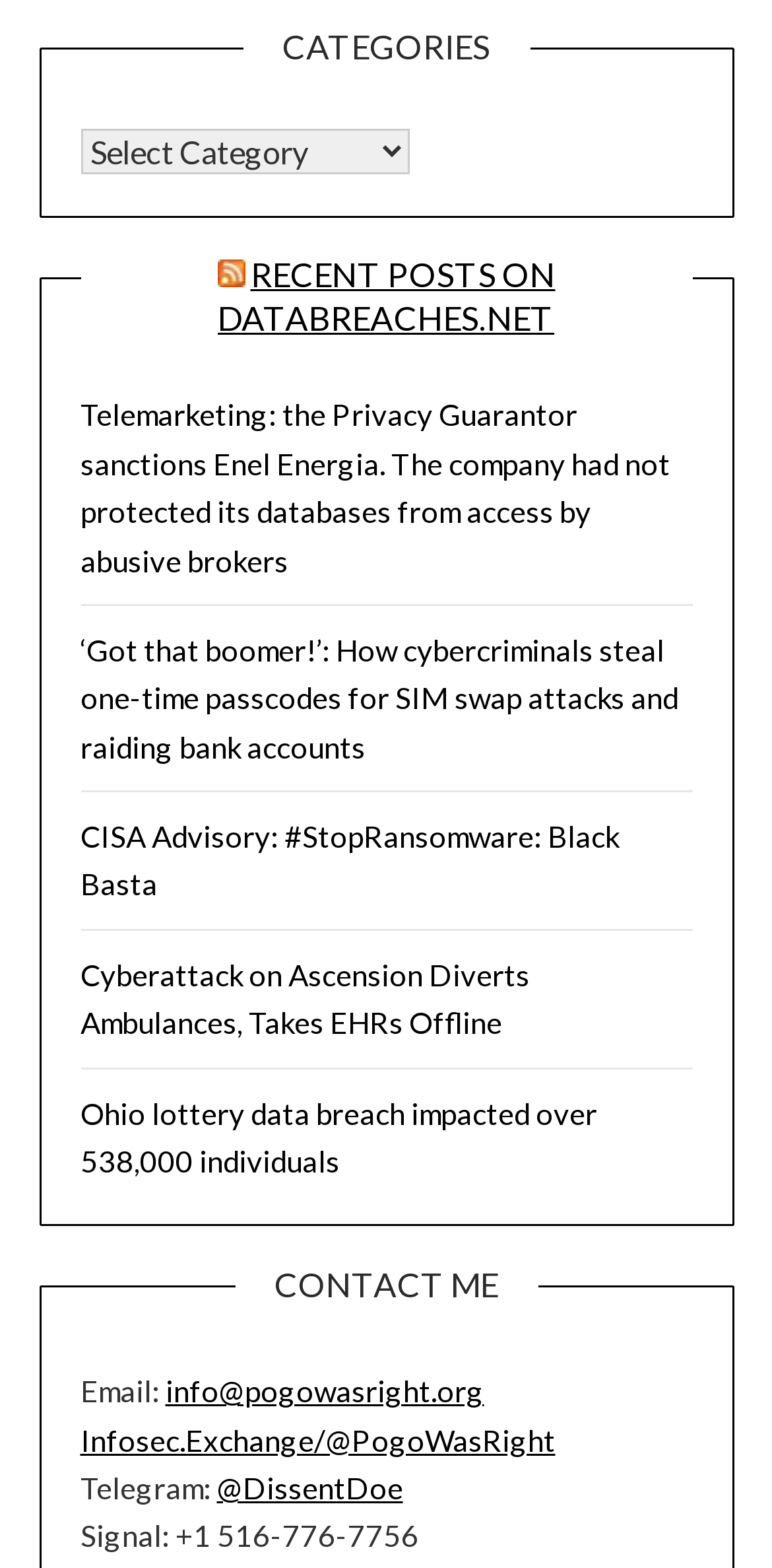Specify the bounding box coordinates of the area to click in order to execute this command: 'Contact via email'. The coordinates should consist of four float numbers ranging from 0 to 1, and should be formatted as [left, top, right, bottom].

[0.214, 0.876, 0.627, 0.898]